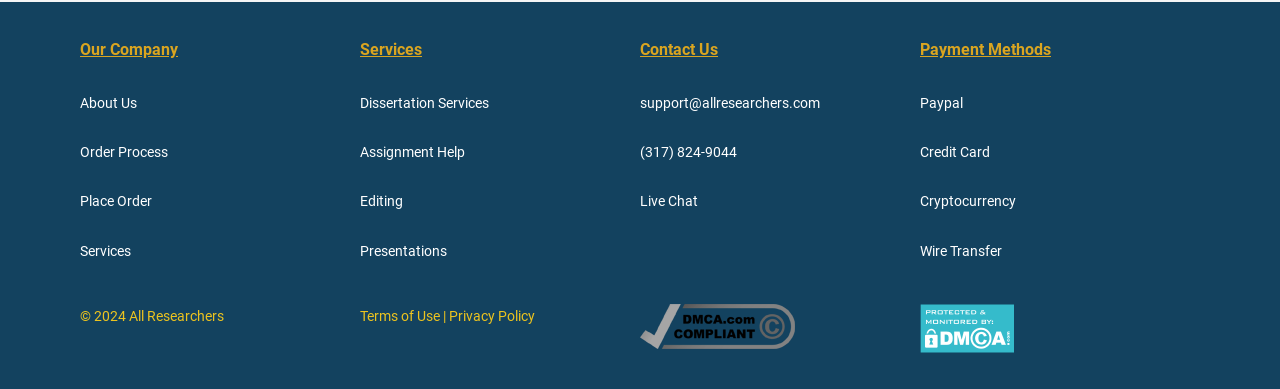Identify the bounding box coordinates of the section to be clicked to complete the task described by the following instruction: "Click on Dissertation Services". The coordinates should be four float numbers between 0 and 1, formatted as [left, top, right, bottom].

[0.281, 0.244, 0.382, 0.285]